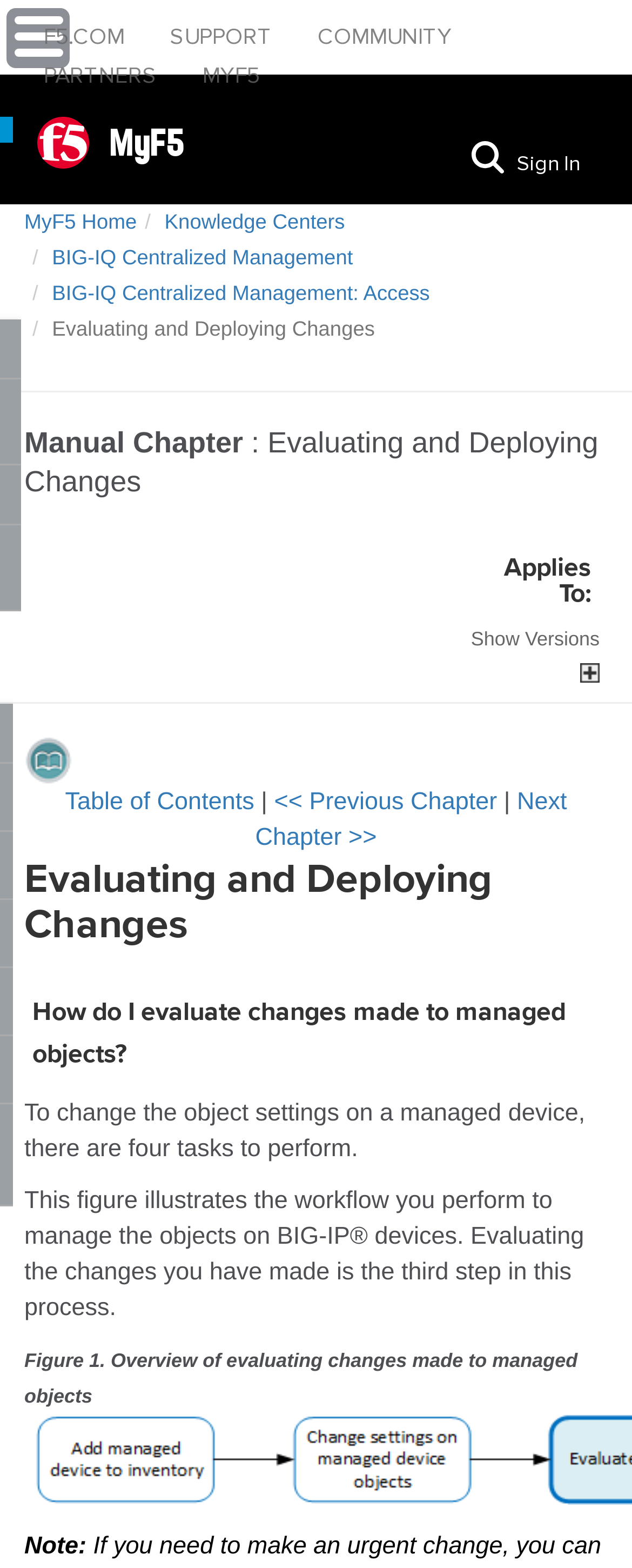What is the logo of the website?
Please respond to the question with as much detail as possible.

The logo of the website is F5 Logo, which is an image element located at the top left corner of the webpage, with a bounding box of [0.059, 0.074, 0.141, 0.108].